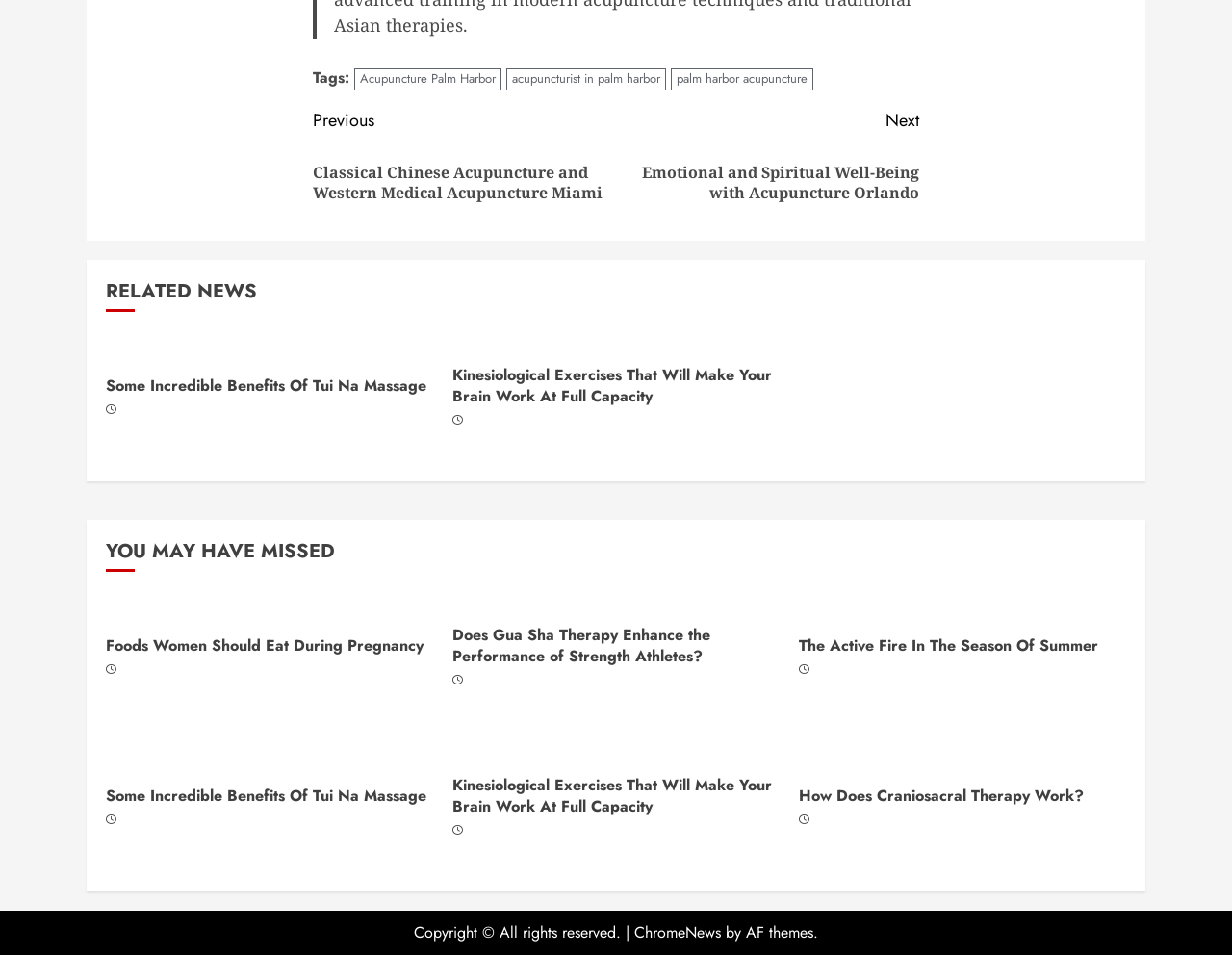How many links are there in the 'YOU MAY HAVE MISSED' section?
Using the image provided, answer with just one word or phrase.

4